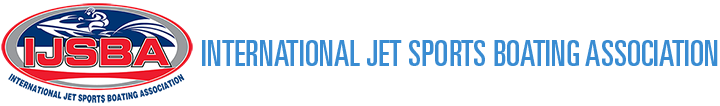Provide a brief response in the form of a single word or phrase:
What does the IJSBA focus on?

Promoting and regulating competitions